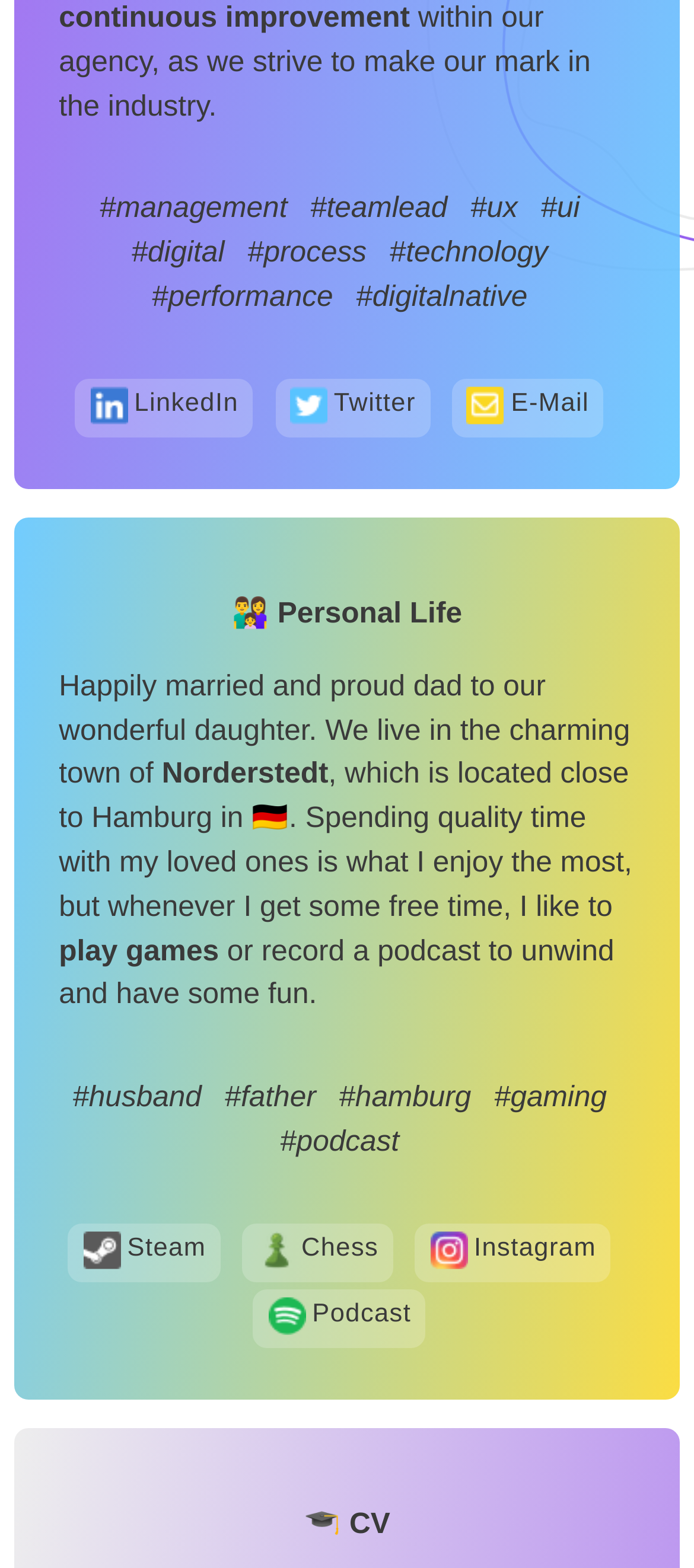Can you specify the bounding box coordinates for the region that should be clicked to fulfill this instruction: "read about personal life".

[0.085, 0.358, 0.915, 0.424]